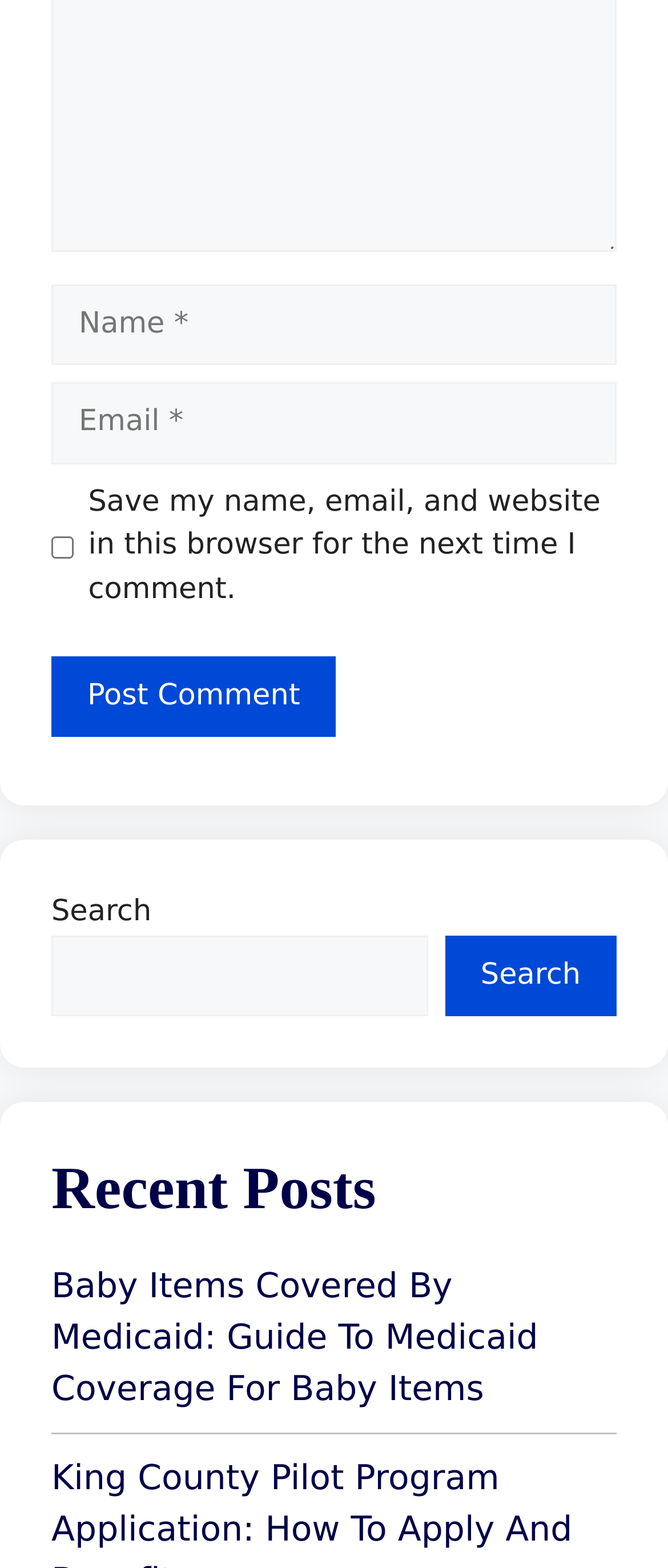Locate the bounding box coordinates of the element I should click to achieve the following instruction: "Enter your name".

[0.077, 0.181, 0.923, 0.233]